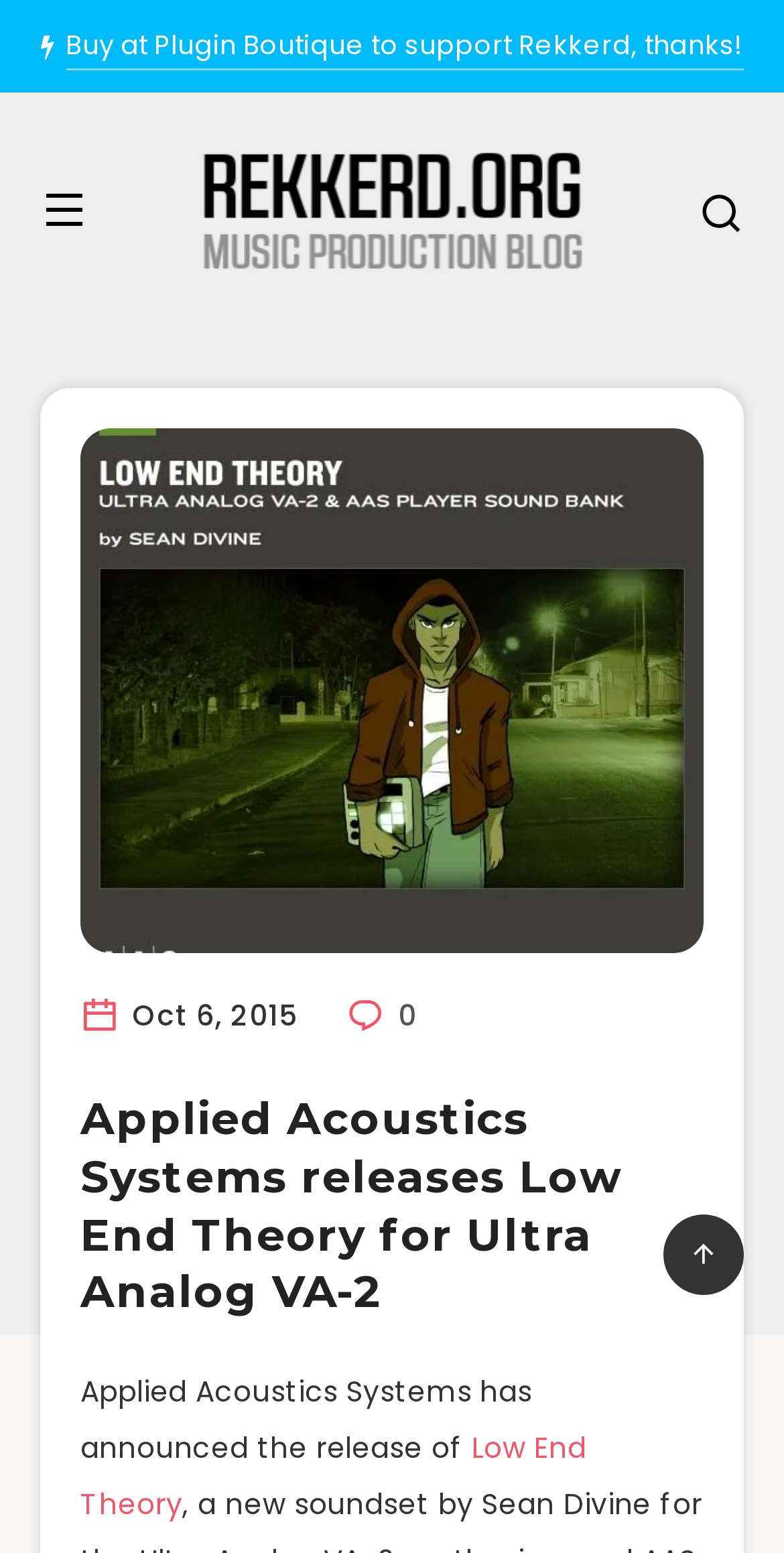Provide a brief response to the question using a single word or phrase: 
Who is the author of the article?

Not mentioned